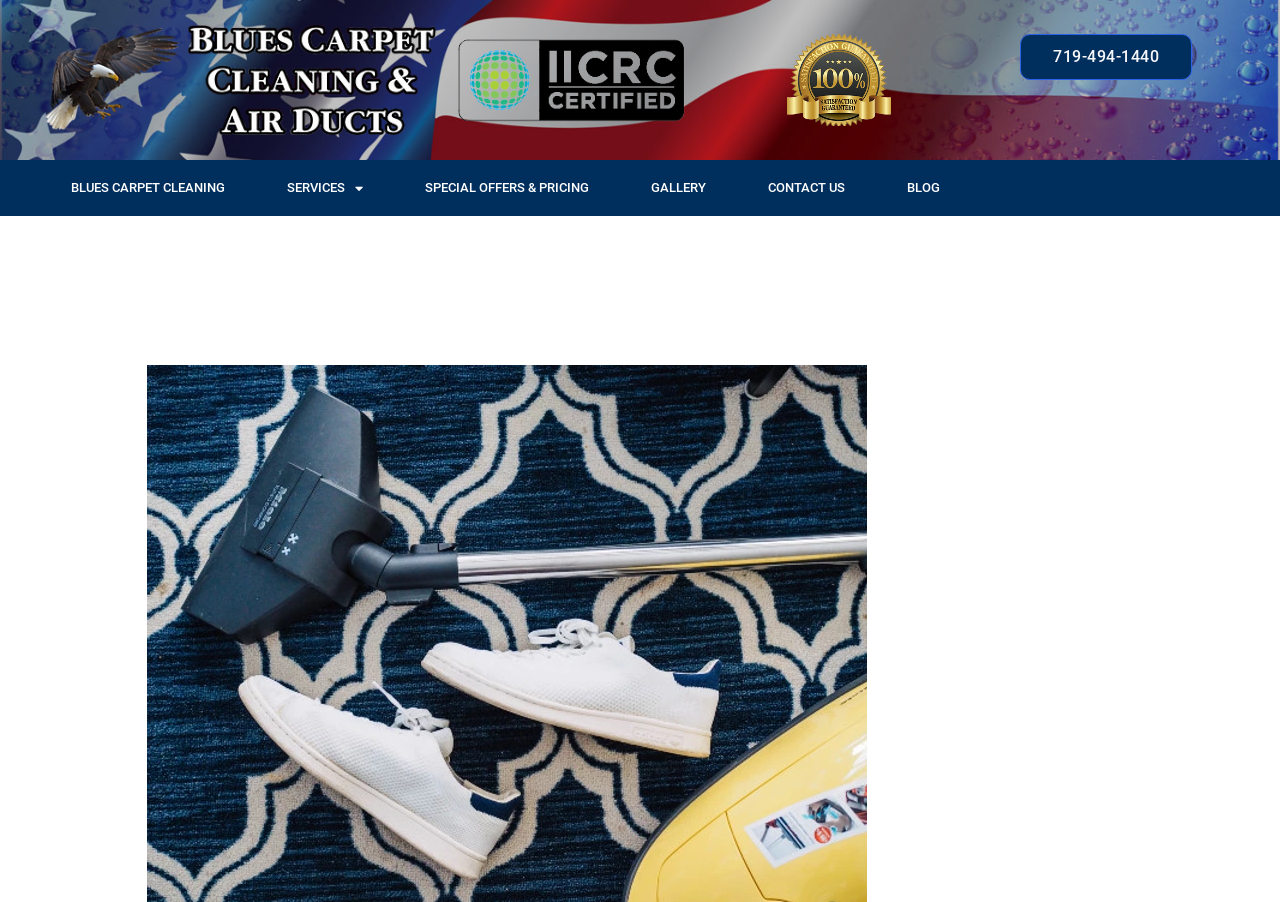Determine the heading of the webpage and extract its text content.

How to Prepare Your Home for A Professional Carpet Cleaning